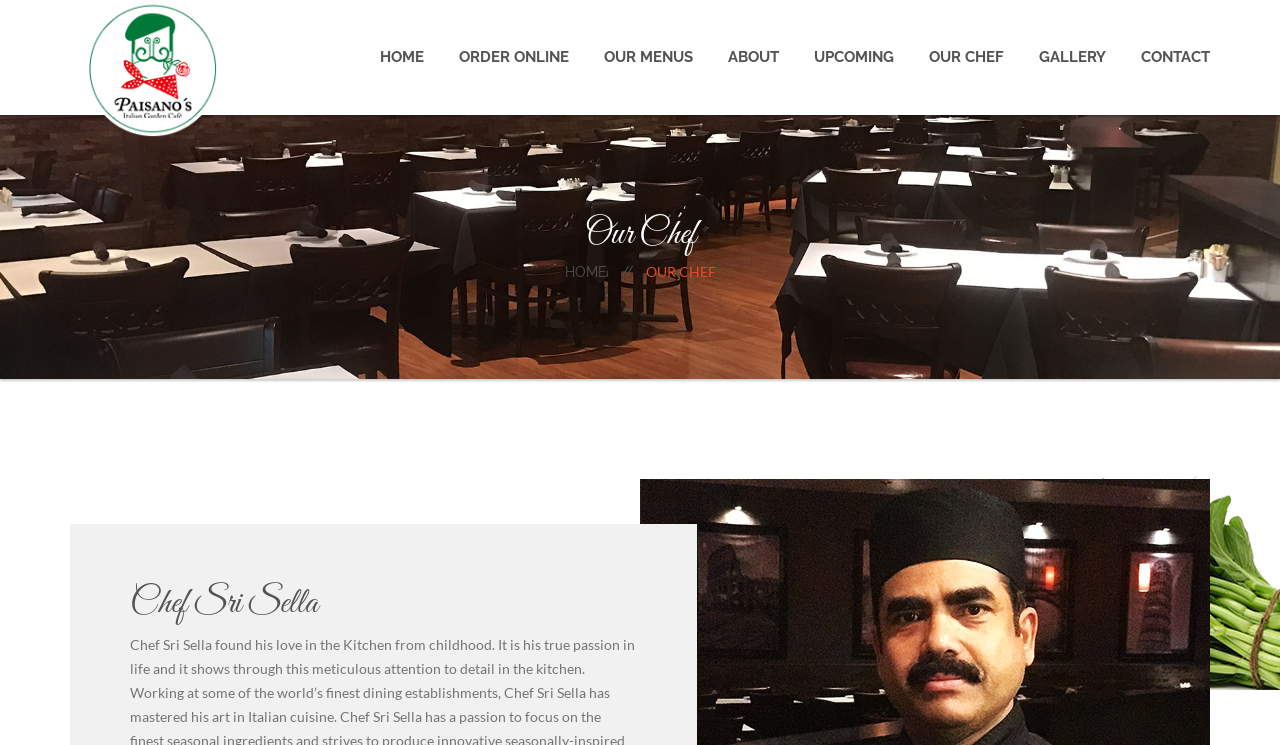What are the main sections of the website?
Please give a detailed and elaborate answer to the question based on the image.

The main sections of the website can be found in the links at the top of the webpage, which are 'HOME', 'ORDER ONLINE', 'OUR MENUS', 'ABOUT', 'UPCOMING', 'OUR CHEF', 'GALLERY', and 'CONTACT'. These links are likely to be the main navigation menu of the website.